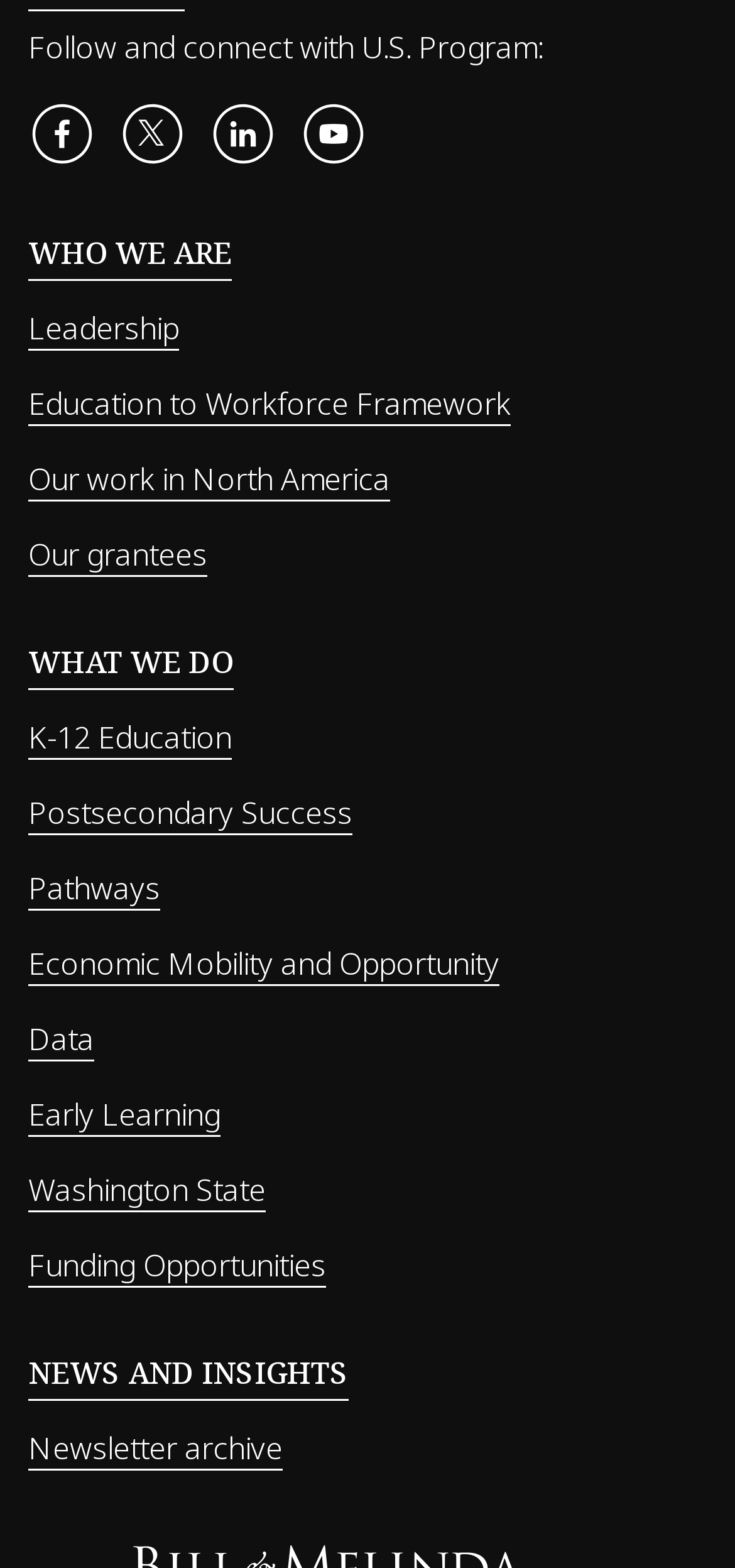Examine the image carefully and respond to the question with a detailed answer: 
How many social media links are available?

I counted the number of social media links in the 'social links' navigation section, which includes Facebook, X, LinkedIn, and YouTube.